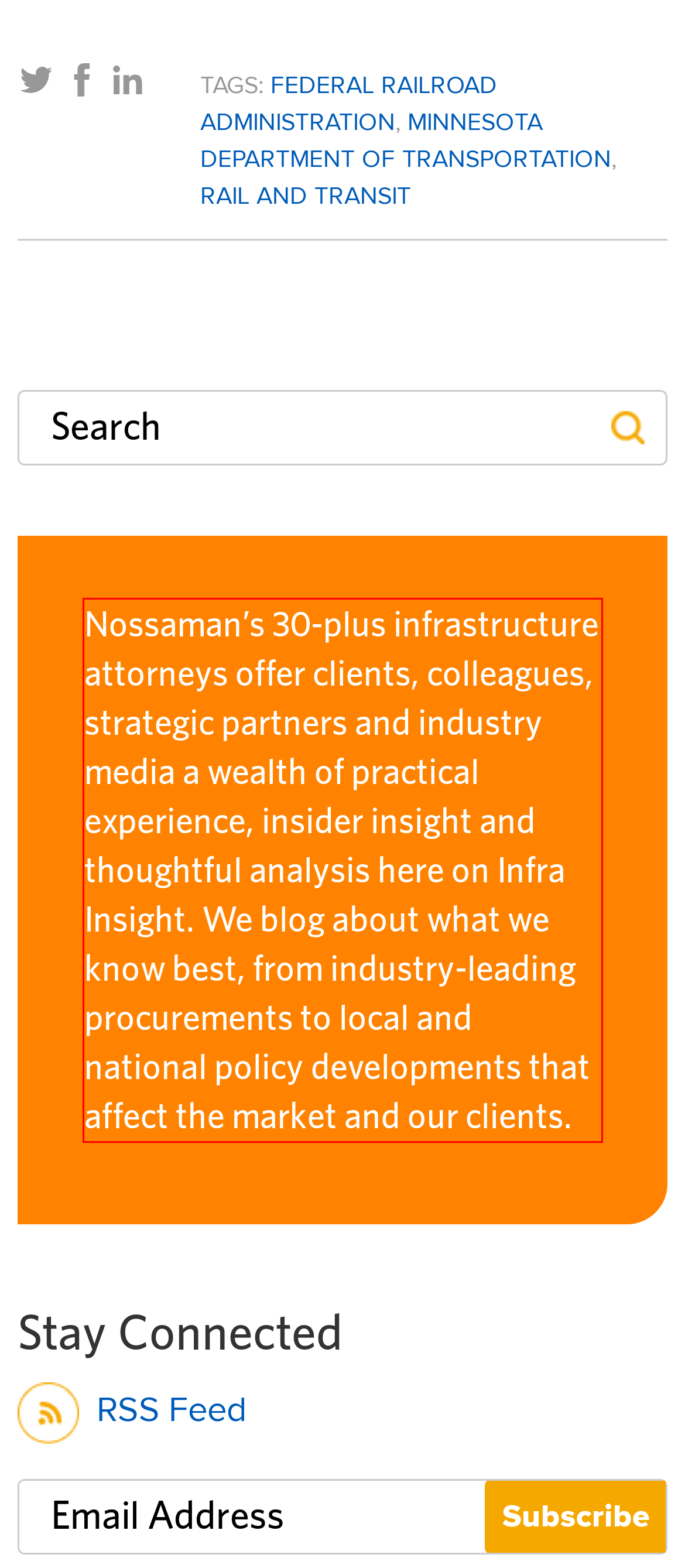Inspect the webpage screenshot that has a red bounding box and use OCR technology to read and display the text inside the red bounding box.

Nossaman’s 30-plus infrastructure attorneys offer clients, colleagues, strategic partners and industry media a wealth of practical experience, insider insight and thoughtful analysis here on Infra Insight. We blog about what we know best, from industry-leading procurements to local and national policy developments that affect the market and our clients.